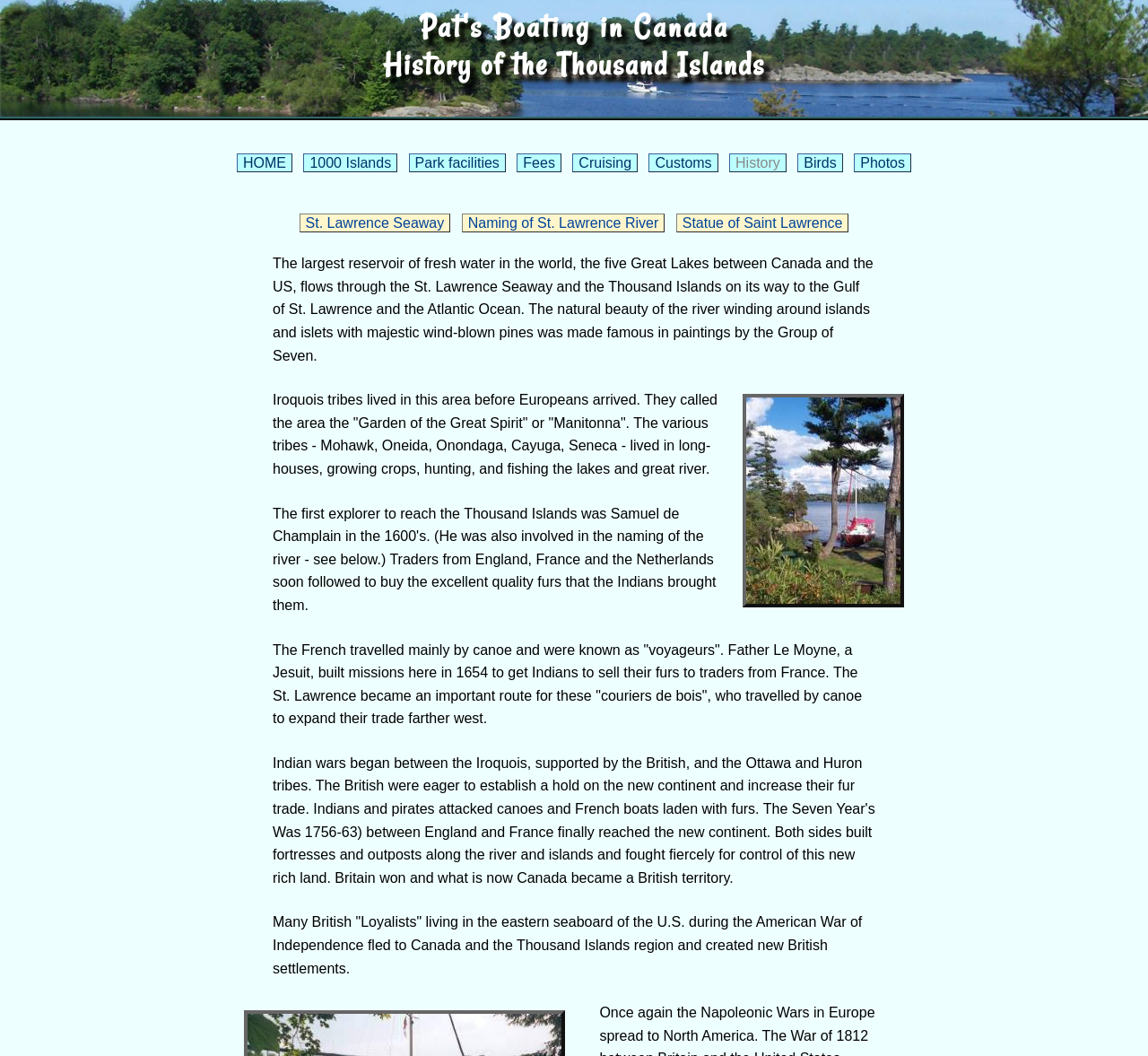What is the main heading of this webpage? Please extract and provide it.

History of the Thousand Islands